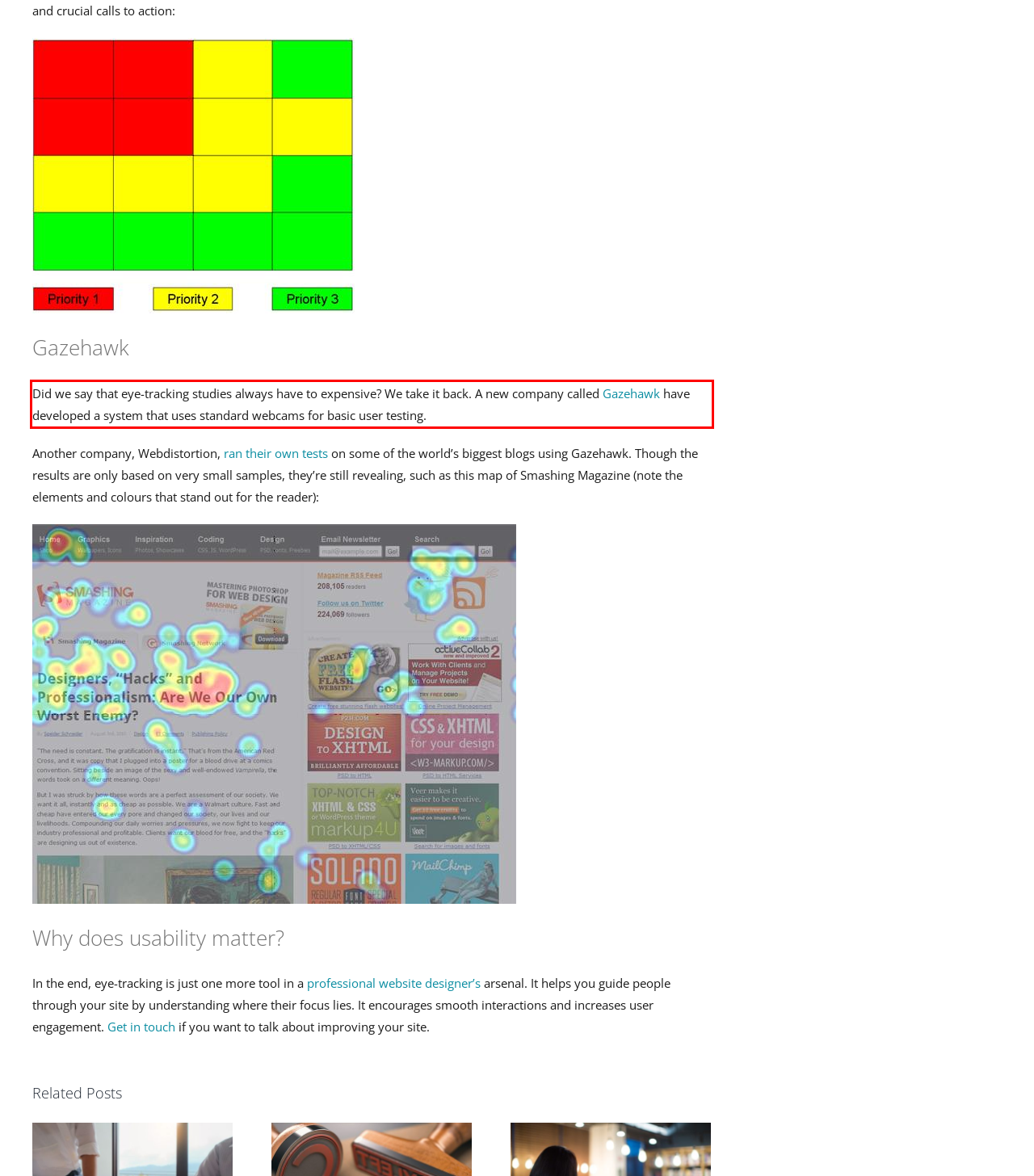Locate the red bounding box in the provided webpage screenshot and use OCR to determine the text content inside it.

Did we say that eye-tracking studies always have to expensive? We take it back. A new company called Gazehawk have developed a system that uses standard webcams for basic user testing.